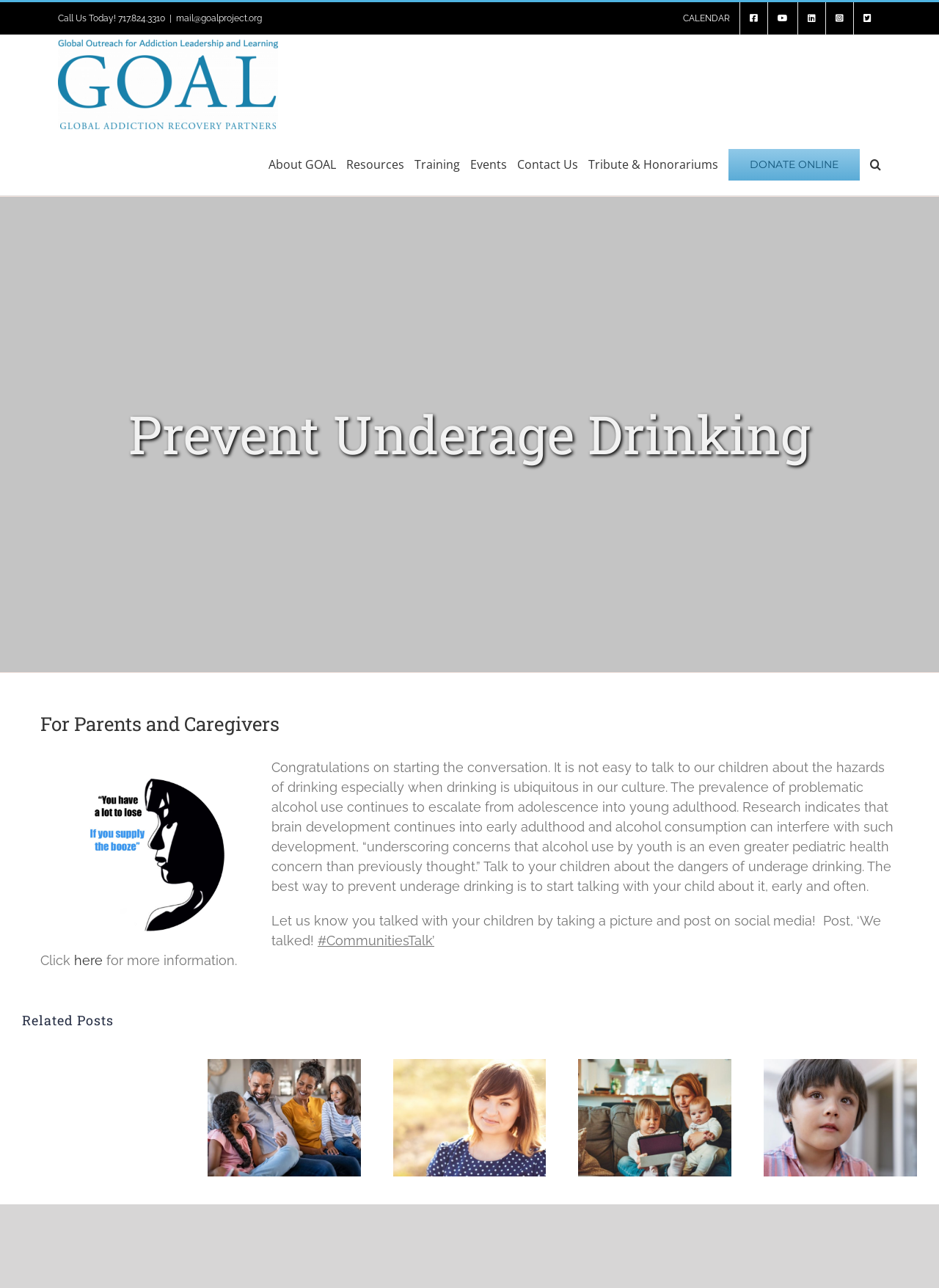What is the main heading of this webpage? Please extract and provide it.

Prevent Underage Drinking